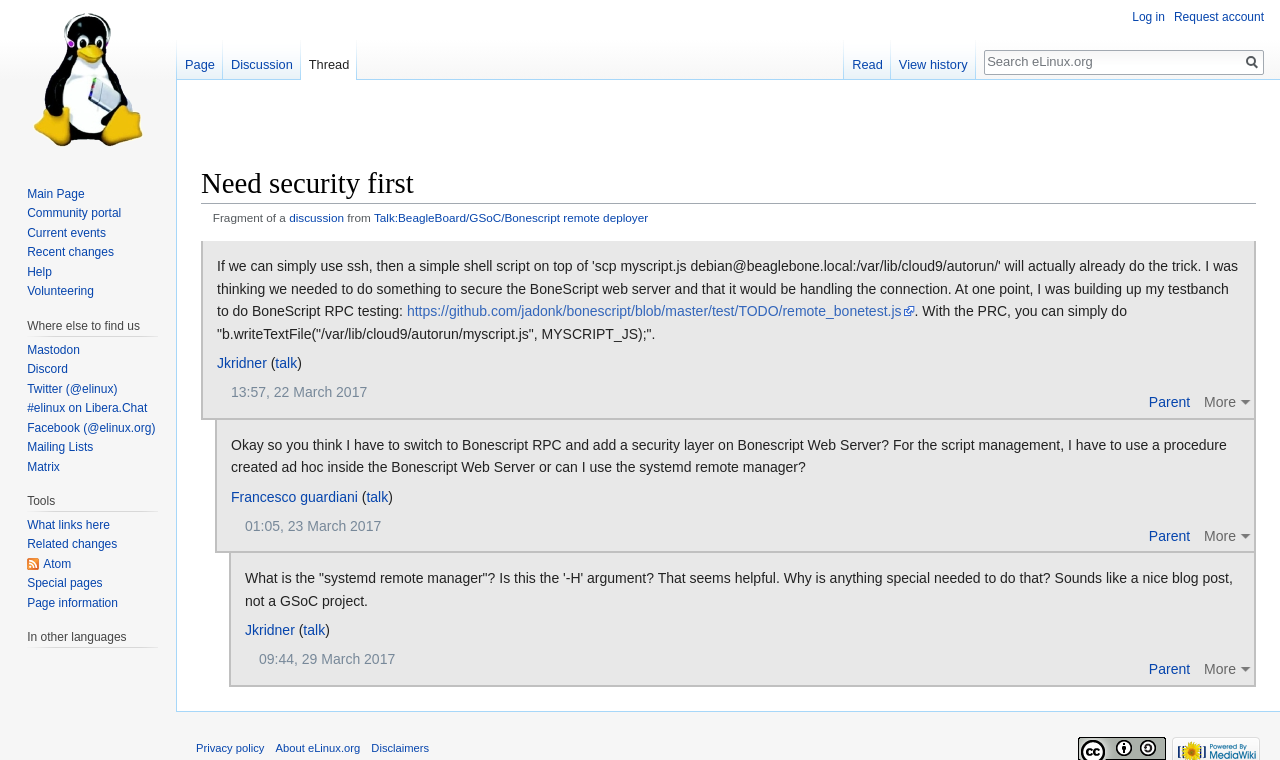Kindly determine the bounding box coordinates of the area that needs to be clicked to fulfill this instruction: "Explore Nomad Tours".

None